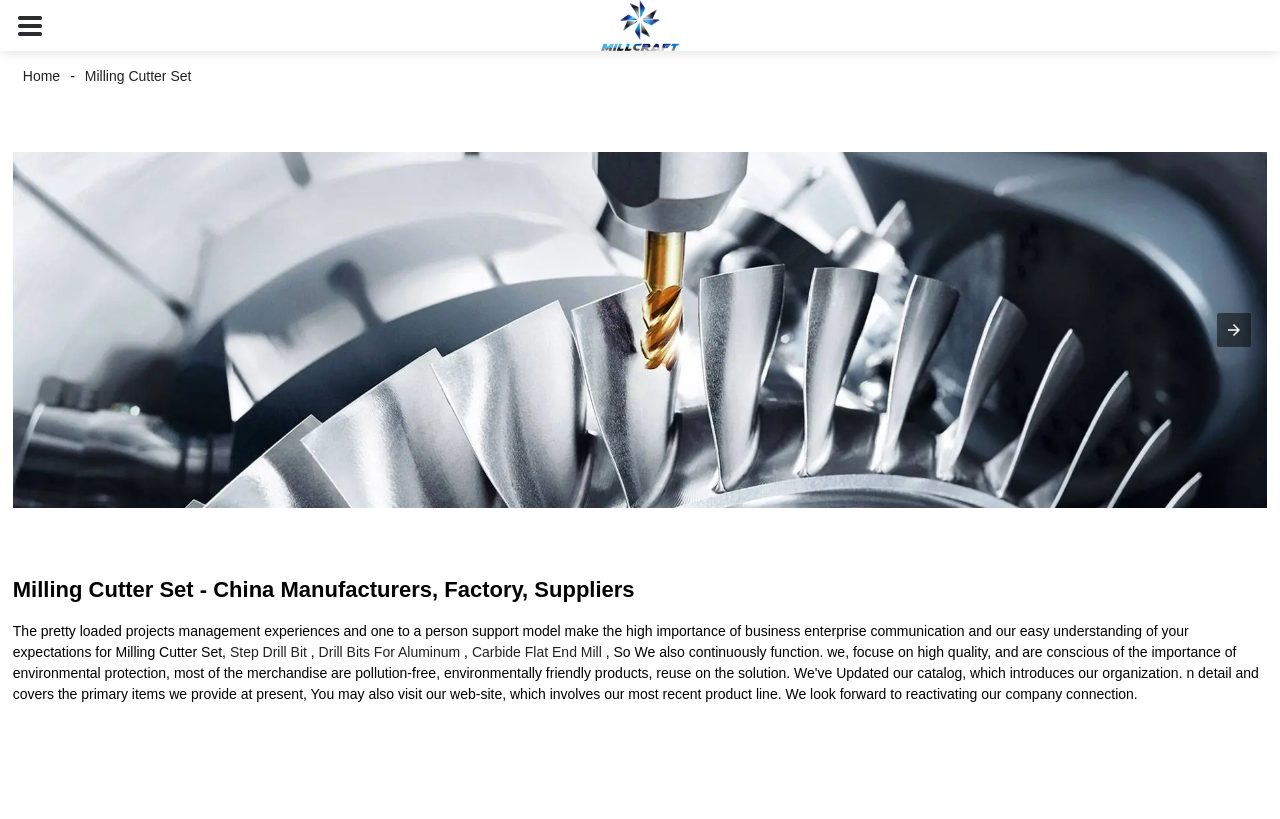Generate a comprehensive description of the contents of the webpage.

The webpage appears to be a manufacturer's website, specifically showcasing Milling Cutter Set products. At the top-left corner, there is a button and an image with the text "MILLCRAFT", which seems to be the company's logo. 

Below the logo, there are two links, "Home" and "Milling Cutter Set", which are likely navigation links. 

On the main content area, there is a large banner image with a link labeled "banner01_bg". This banner takes up most of the width of the page and spans from the top to about the middle of the page.

To the left of the banner, there are two carousel navigation buttons, "Previous item in carousel" and "Next item in carousel", which suggest that there are multiple items or images that can be cycled through.

Below the banner, there is a heading that reads "Milling Cutter Set - China Manufacturers, Factory, Suppliers", which indicates the product category. 

Following the heading, there is a paragraph of text that describes the company's business model and its understanding of customer expectations for Milling Cutter Set products.

Underneath the paragraph, there are three links: "Step Drill Bit", "Drill Bits For Aluminum", and "Carbide Flat End Mill", which are likely related products or categories.